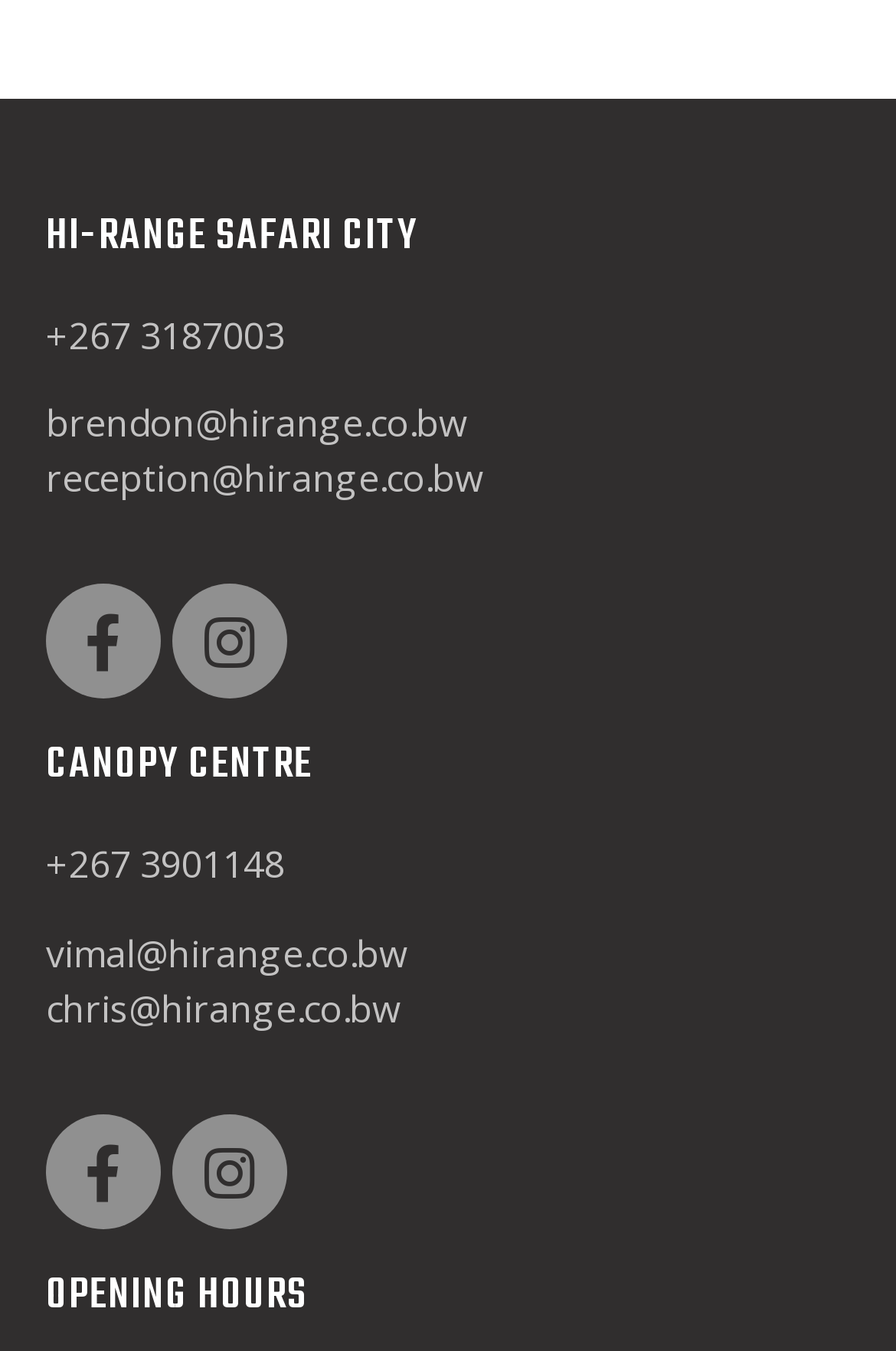What is the last section on the webpage?
Using the information from the image, provide a comprehensive answer to the question.

The last section on the webpage is named 'OPENING HOURS' which is indicated by the heading element with the text 'OPENING HOURS' located at the bottom of the webpage.